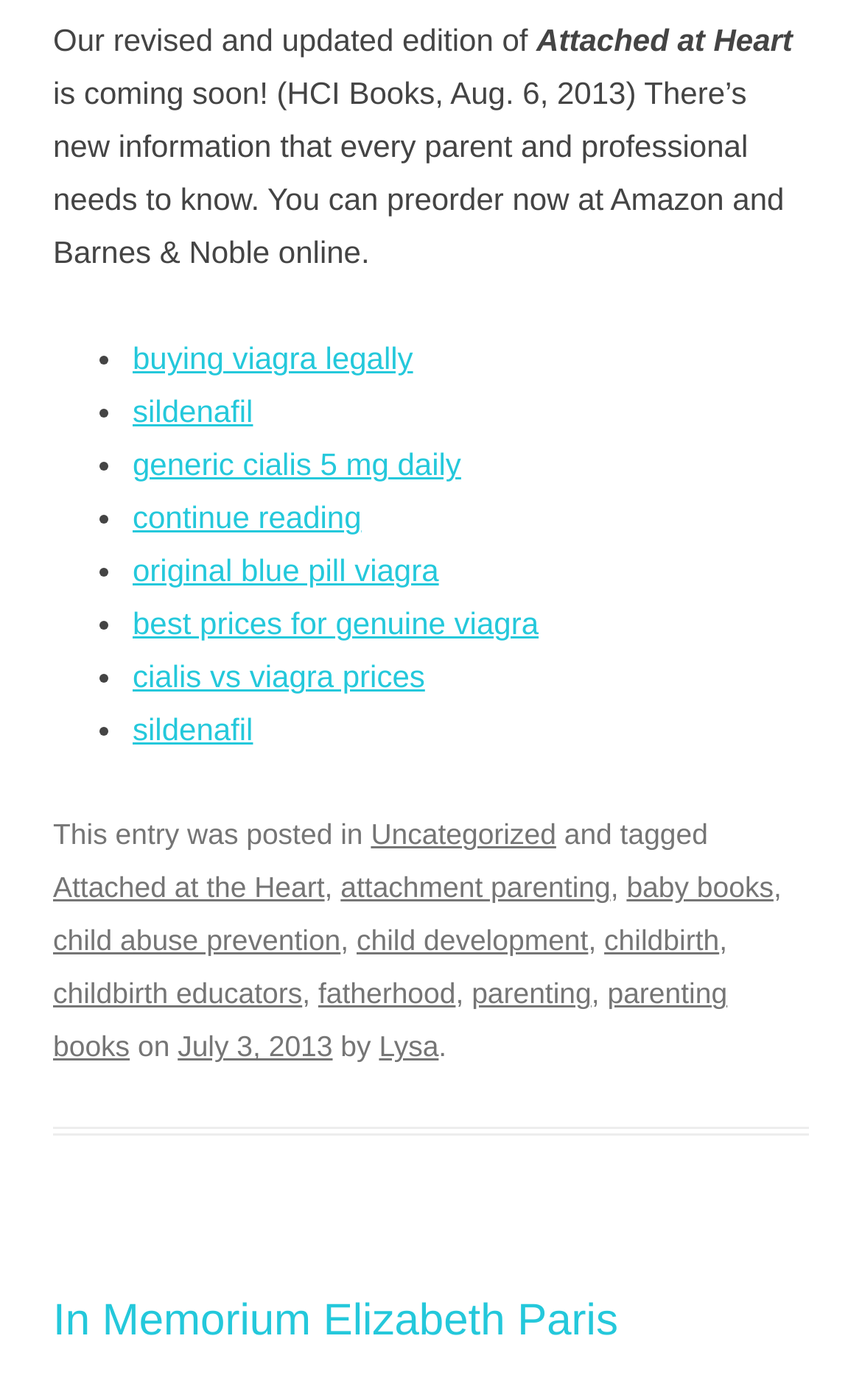Please specify the bounding box coordinates of the area that should be clicked to accomplish the following instruction: "Read more about buying viagra legally". The coordinates should consist of four float numbers between 0 and 1, i.e., [left, top, right, bottom].

[0.154, 0.244, 0.479, 0.269]